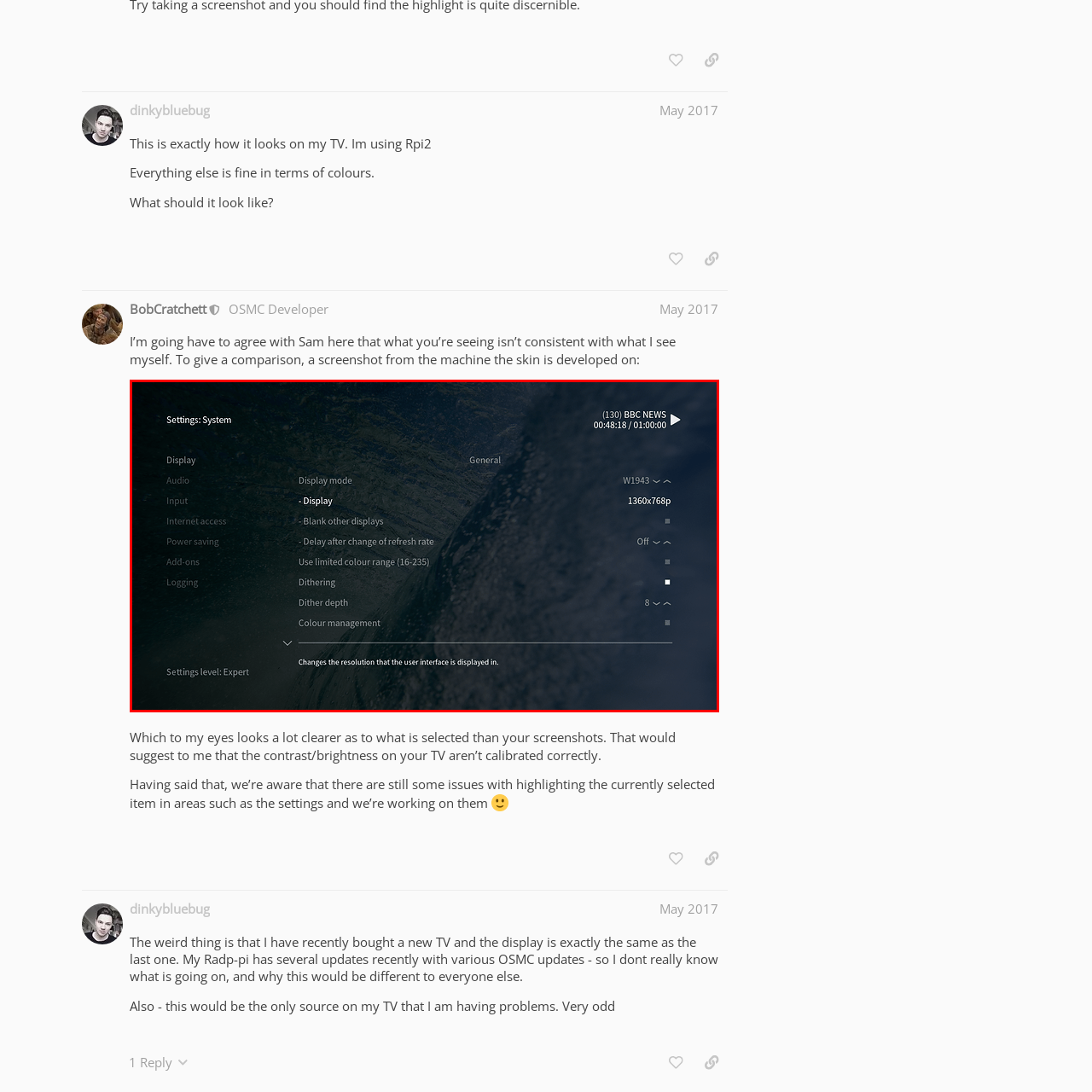Identify the content inside the red box and answer the question using a brief word or phrase: What is the settings level indicated at the bottom of the menu?

Expert